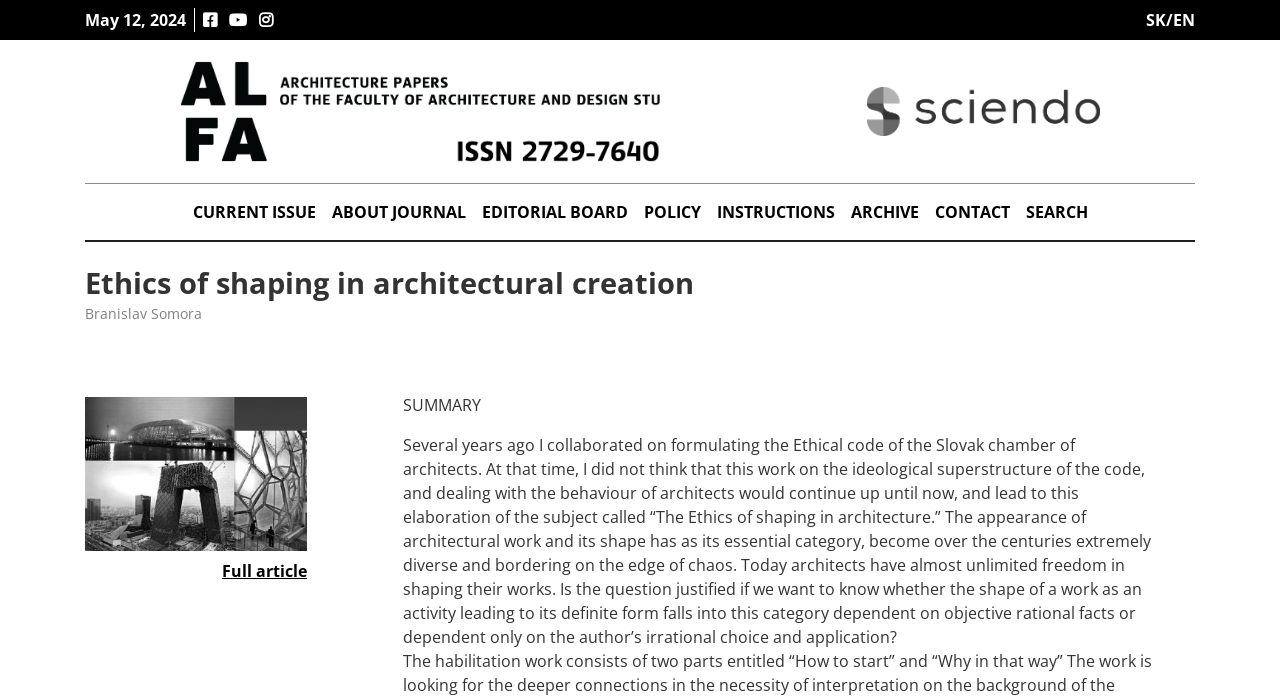Locate the bounding box coordinates of the clickable area needed to fulfill the instruction: "Click the language switcher to change language".

[0.916, 0.011, 0.934, 0.046]